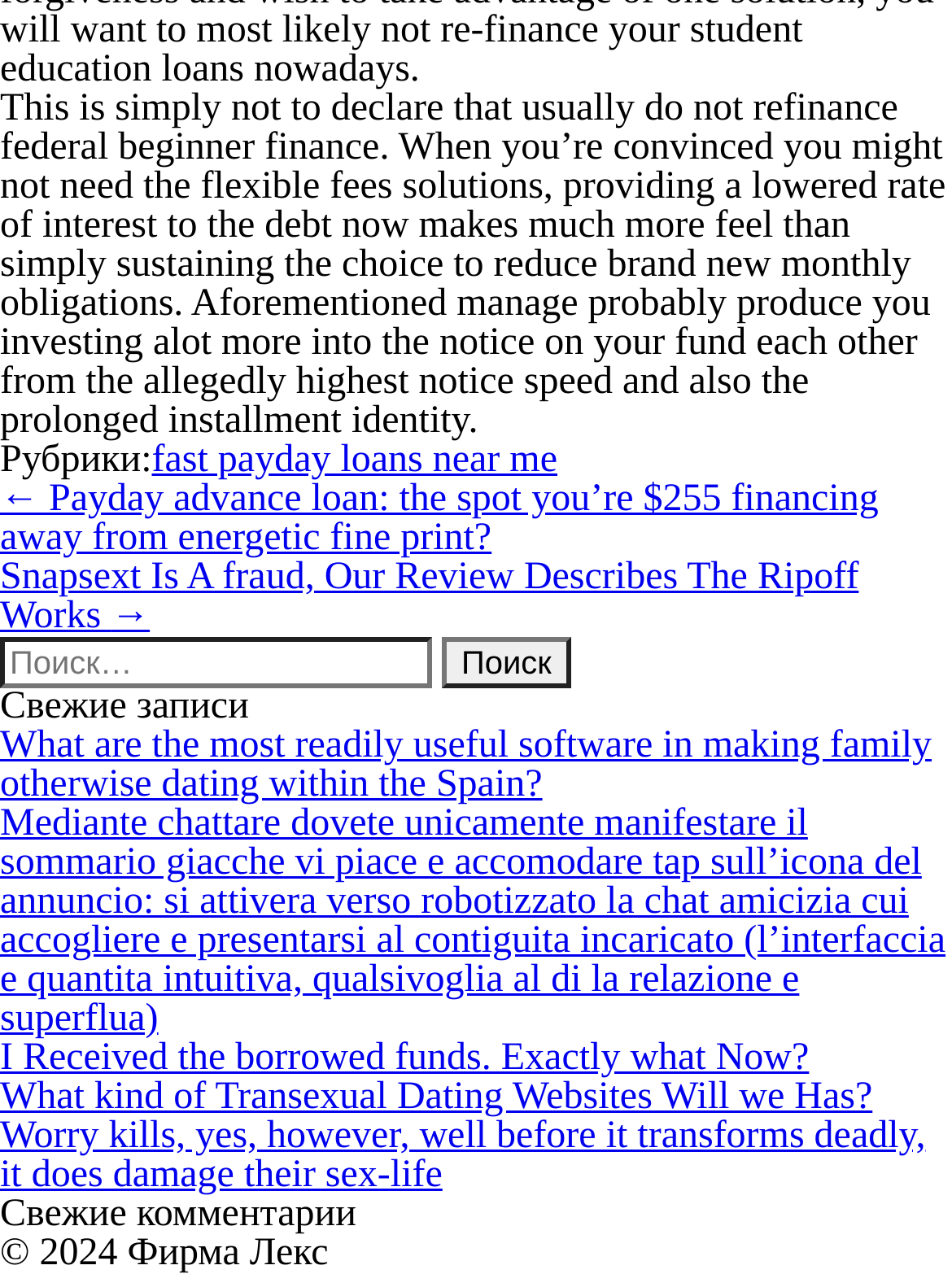Use a single word or phrase to answer the question: 
What is the topic of the first paragraph?

Refinancing federal beginner finance